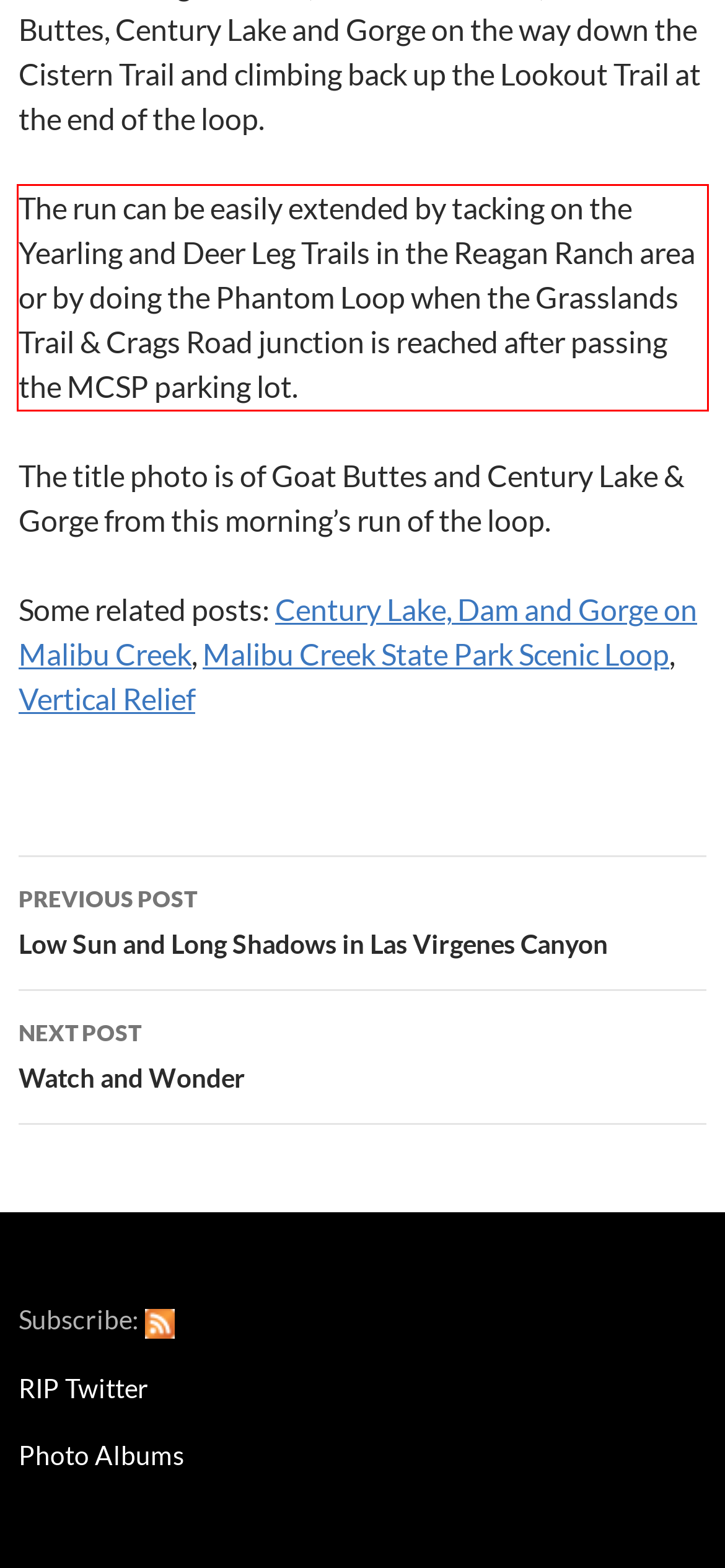Please identify and extract the text content from the UI element encased in a red bounding box on the provided webpage screenshot.

The run can be easily extended by tacking on the Yearling and Deer Leg Trails in the Reagan Ranch area or by doing the Phantom Loop when the Grasslands Trail & Crags Road junction is reached after passing the MCSP parking lot.